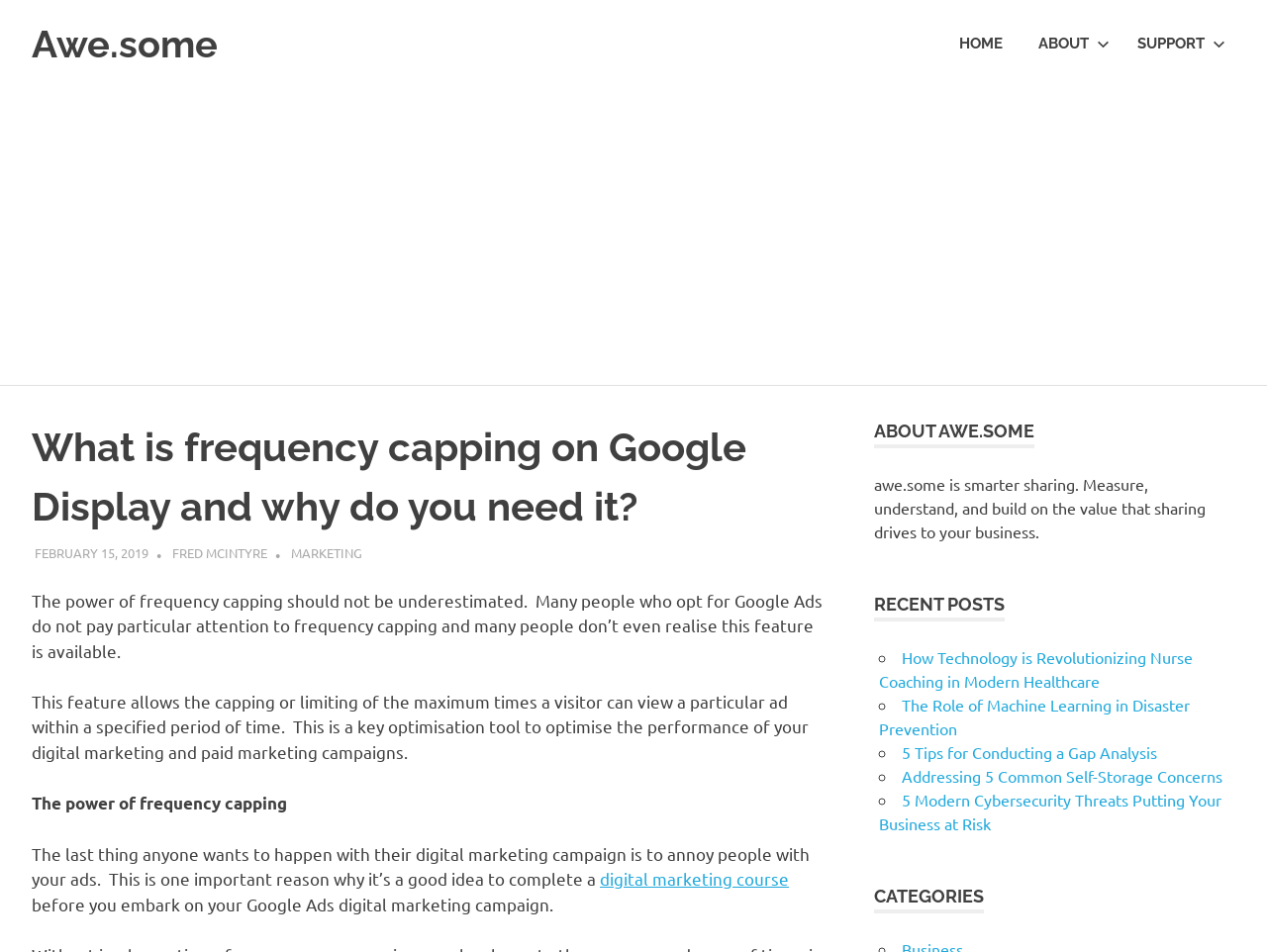Please identify the coordinates of the bounding box that should be clicked to fulfill this instruction: "Click on the 'HOME' link".

[0.743, 0.016, 0.805, 0.077]